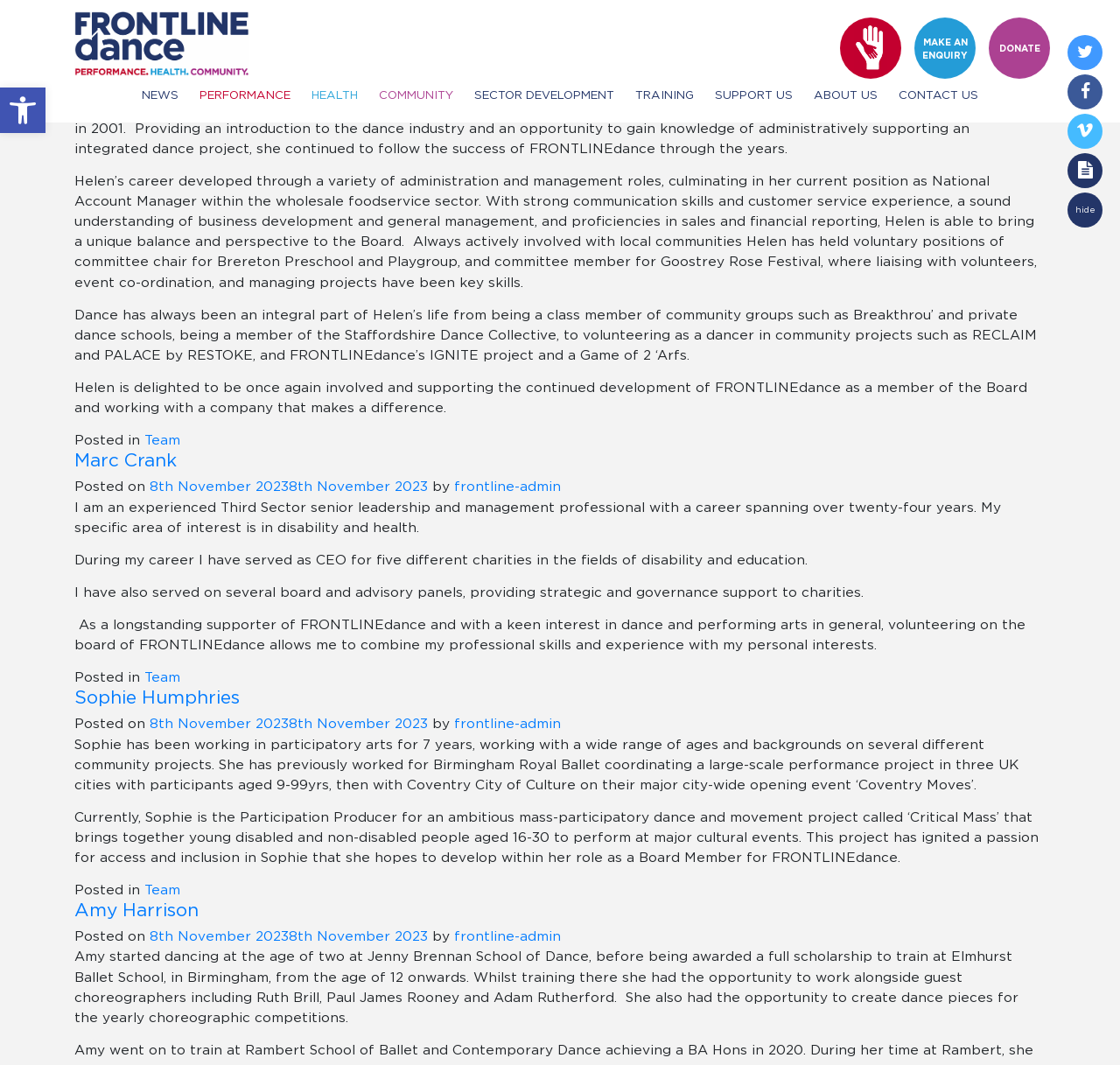Identify the text that serves as the heading for the webpage and generate it.

Month: November 2023